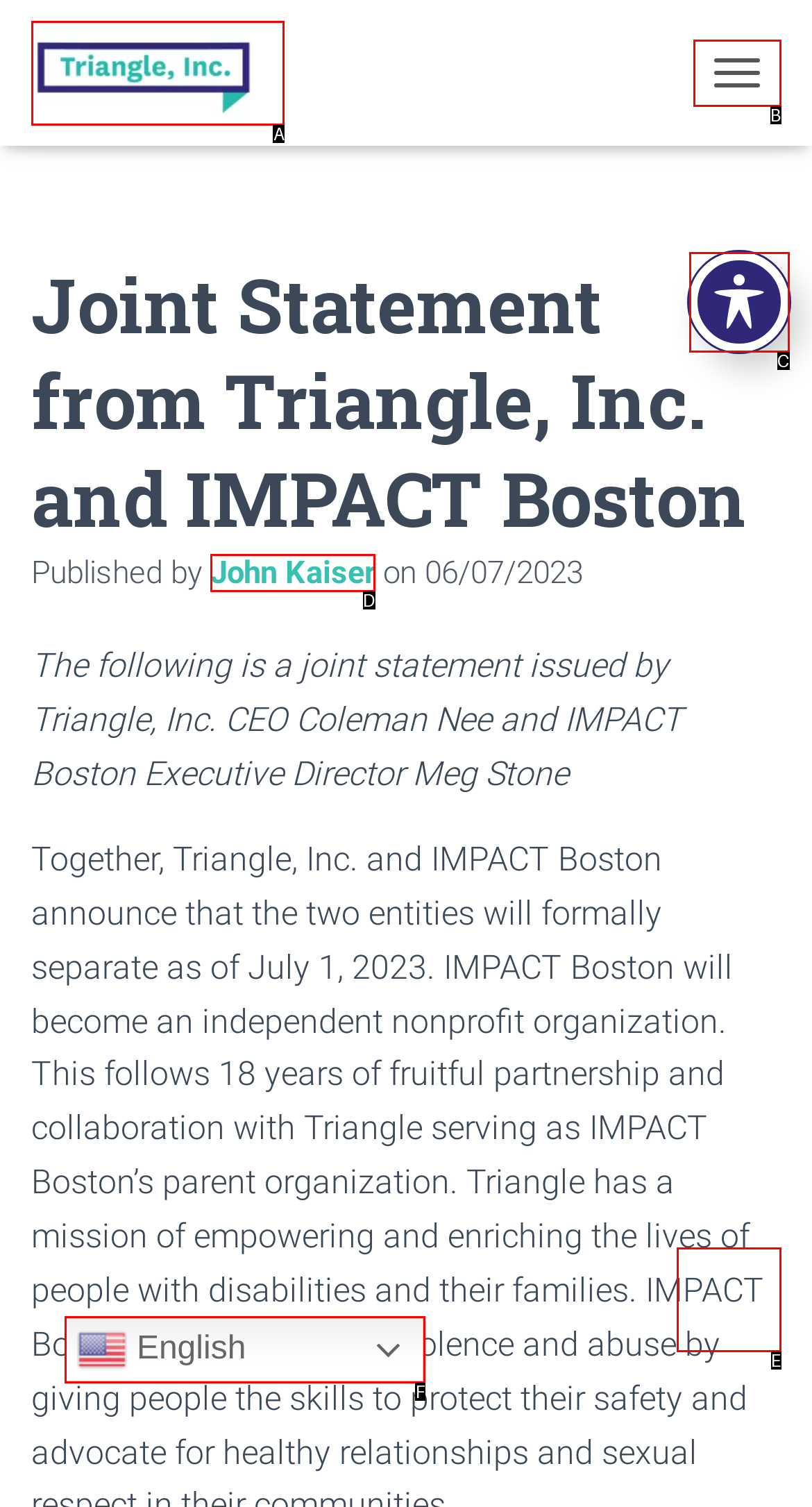Which UI element corresponds to this description: title="Triangle, Inc."
Reply with the letter of the correct option.

A